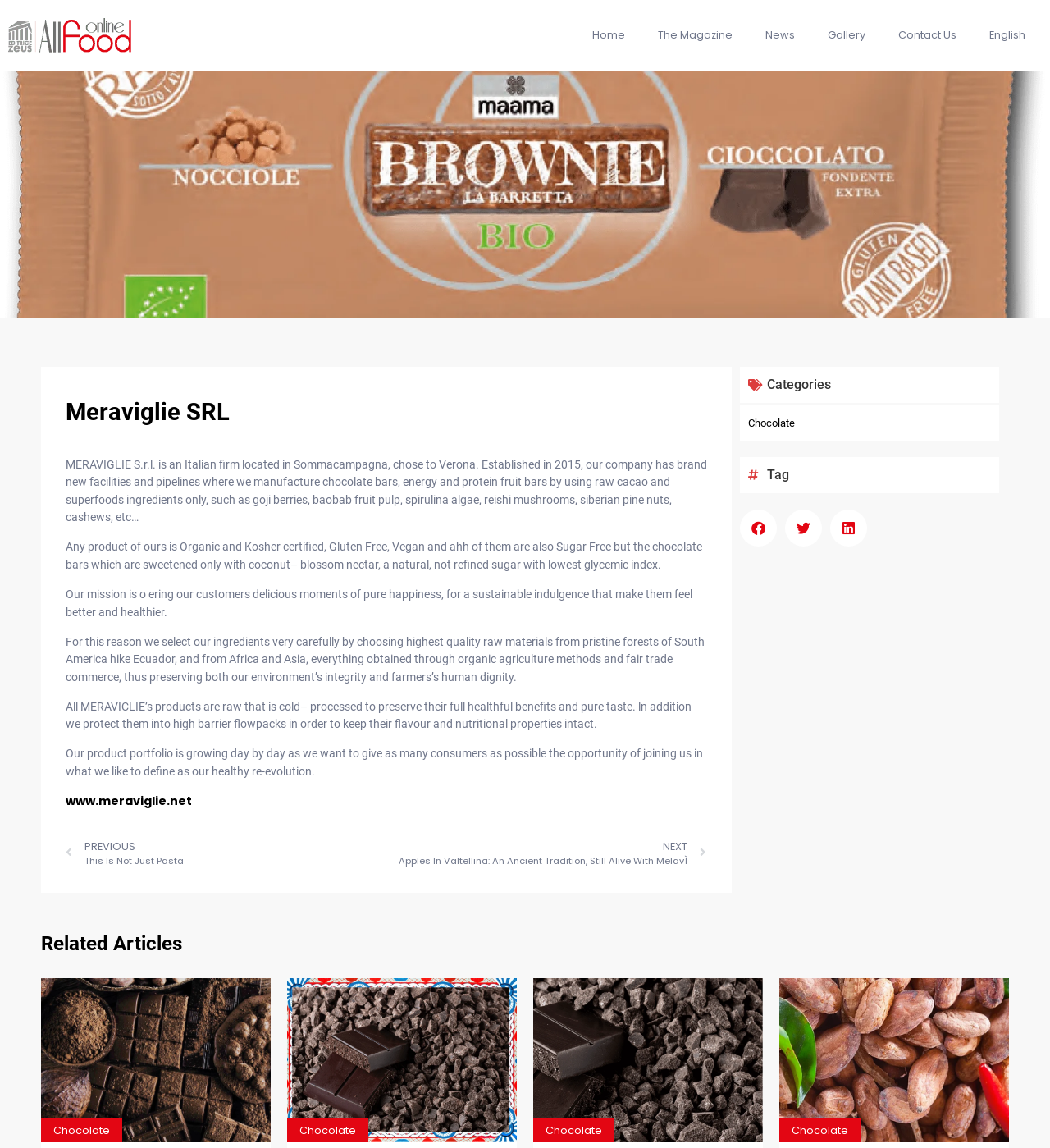What type of products does the company manufacture?
Based on the visual content, answer with a single word or a brief phrase.

Chocolate bars, energy and protein fruit bars